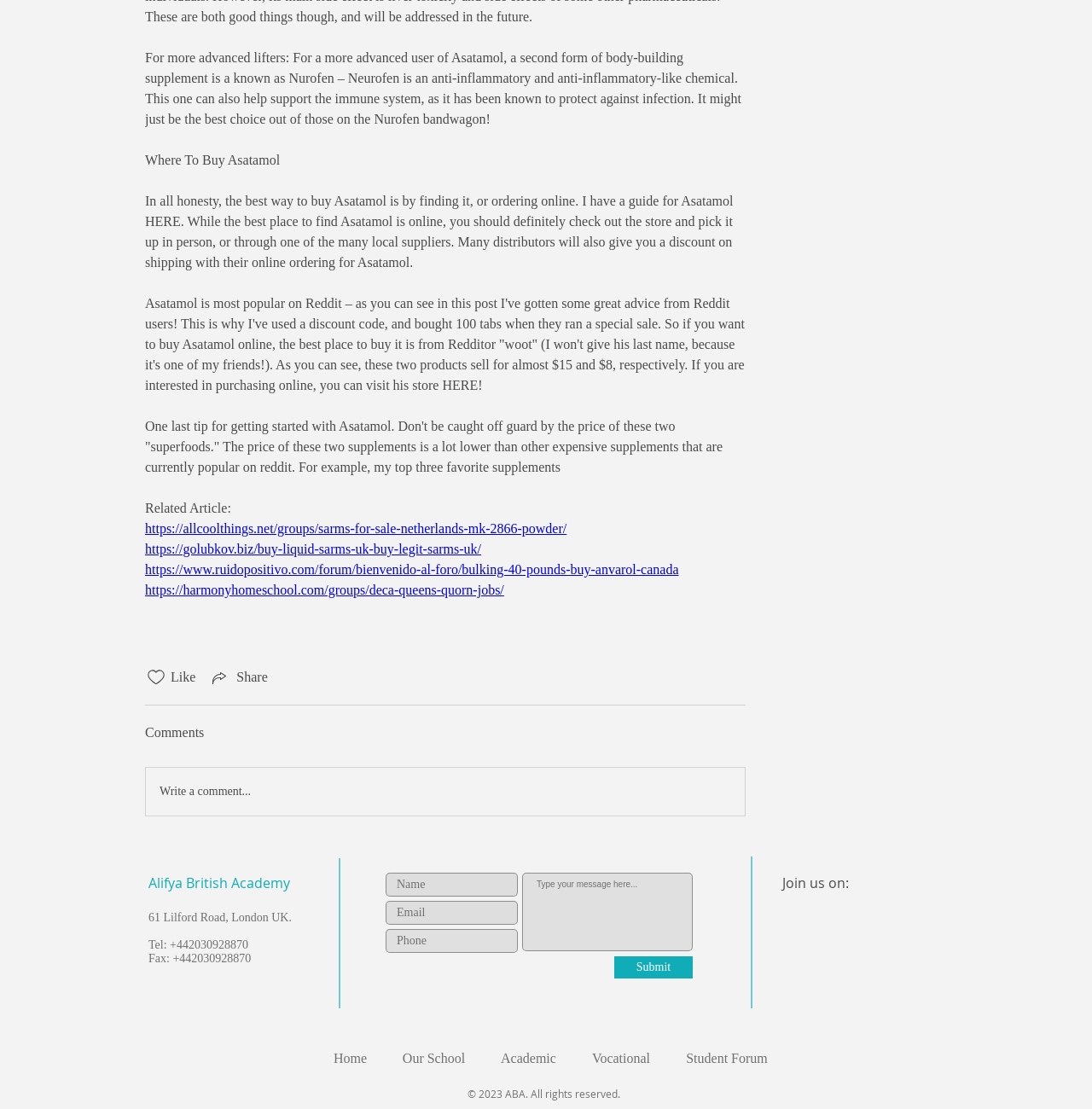Could you locate the bounding box coordinates for the section that should be clicked to accomplish this task: "Click the 'Submit' button".

[0.562, 0.862, 0.634, 0.882]